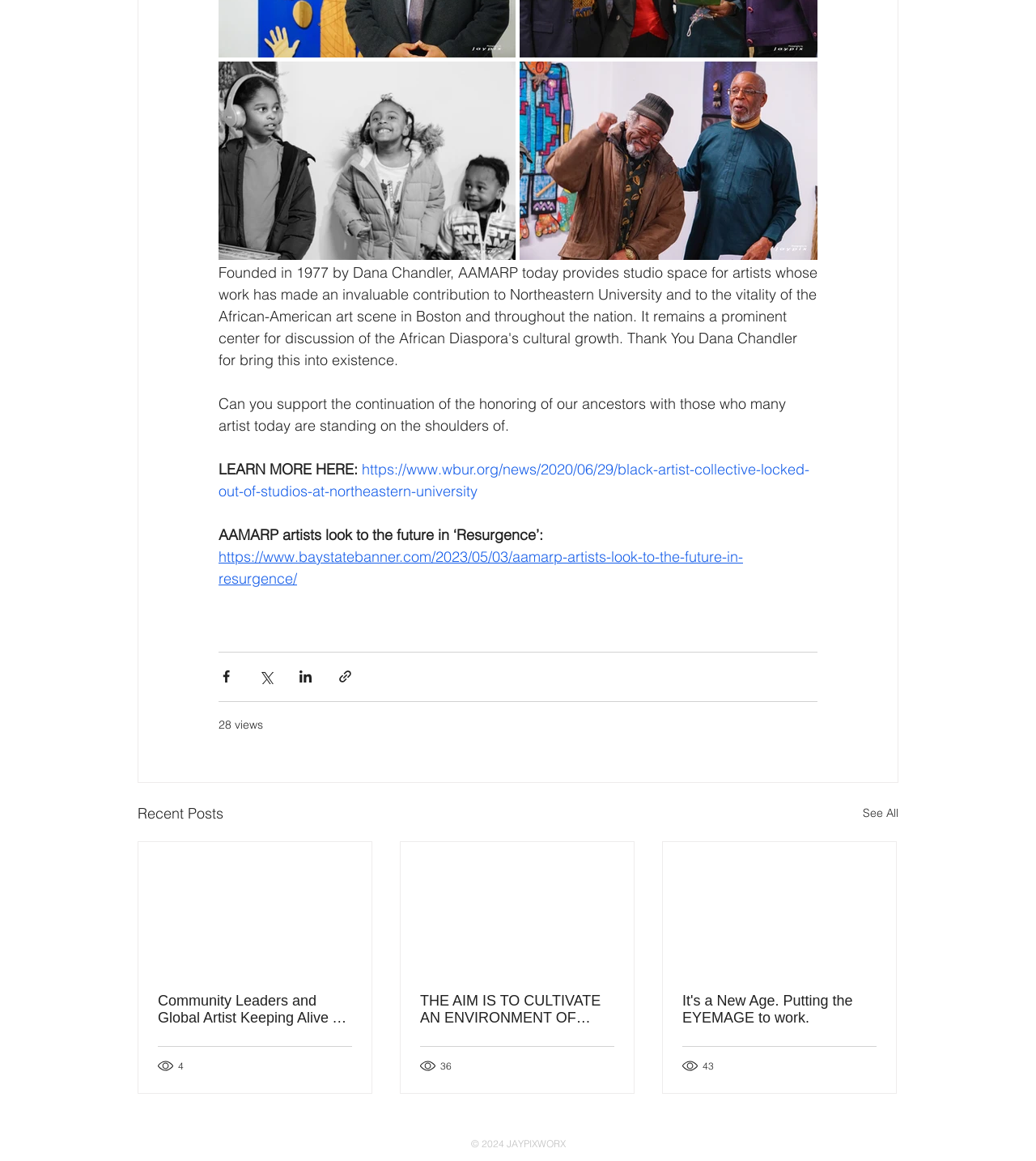Determine the coordinates of the bounding box that should be clicked to complete the instruction: "Click the 'Share via Facebook' button". The coordinates should be represented by four float numbers between 0 and 1: [left, top, right, bottom].

[0.211, 0.576, 0.226, 0.59]